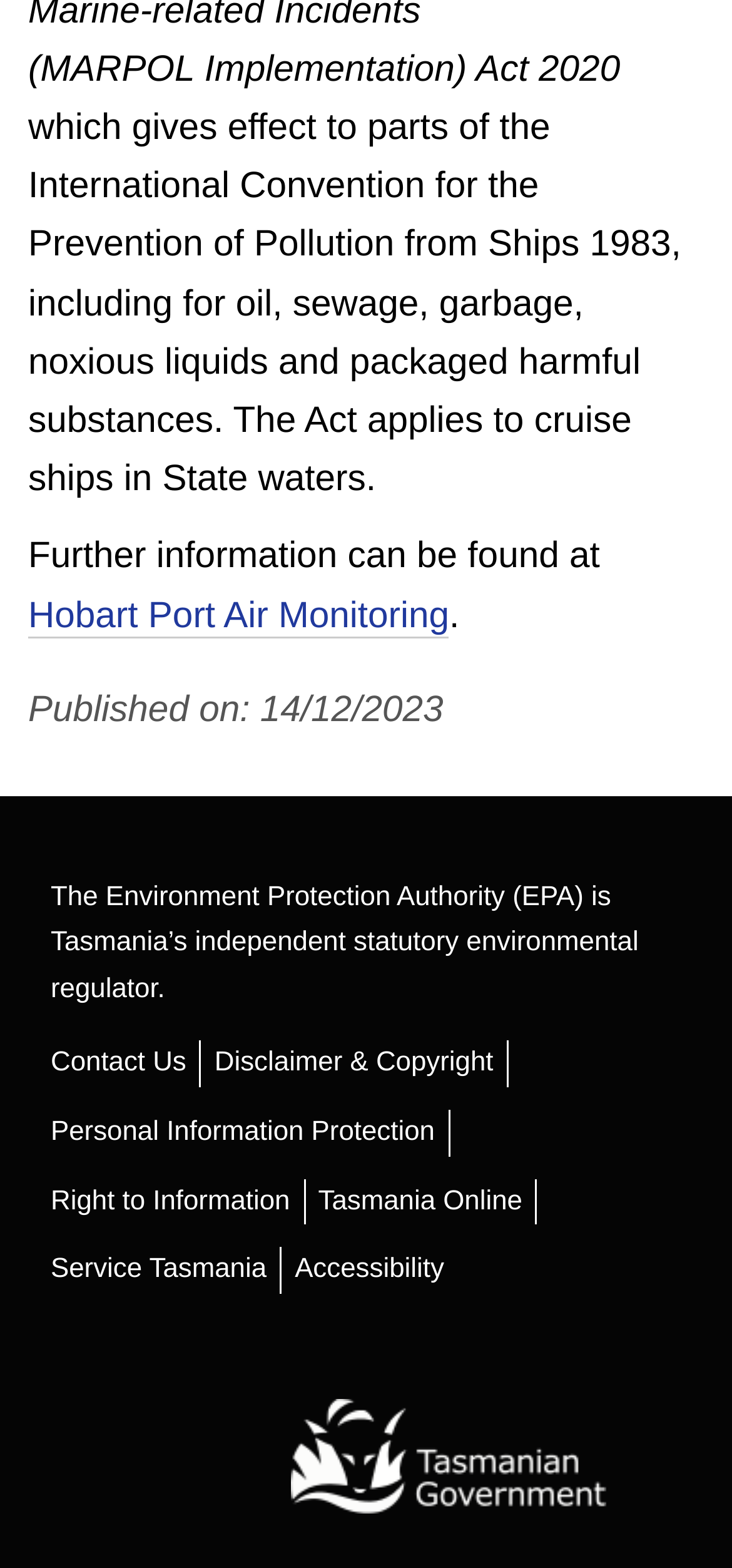Locate the bounding box coordinates of the clickable area to execute the instruction: "access Tasmania Online". Provide the coordinates as four float numbers between 0 and 1, represented as [left, top, right, bottom].

[0.435, 0.756, 0.714, 0.775]